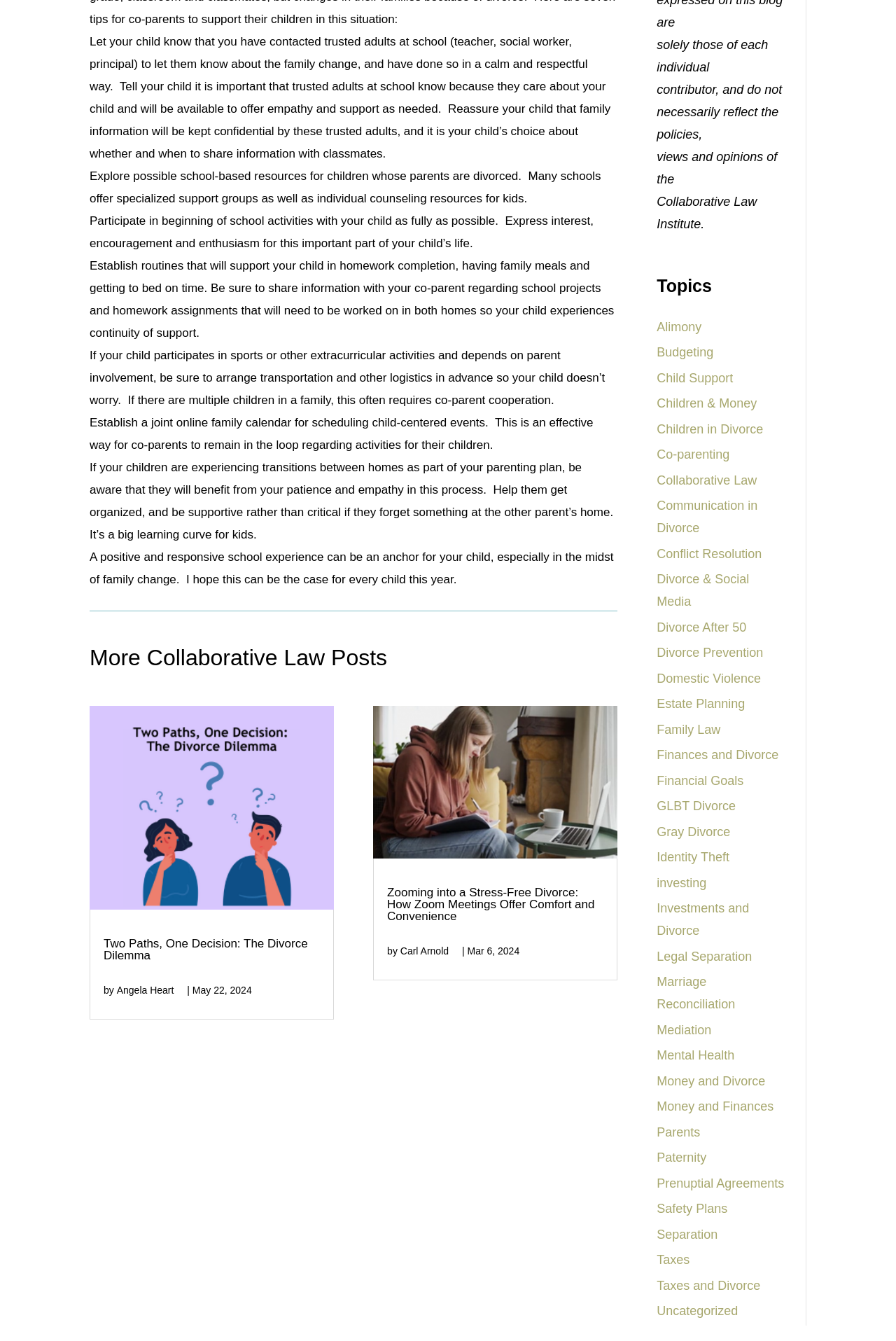Specify the bounding box coordinates (top-left x, top-left y, bottom-right x, bottom-right y) of the UI element in the screenshot that matches this description: Collaborative Law

[0.733, 0.353, 0.845, 0.369]